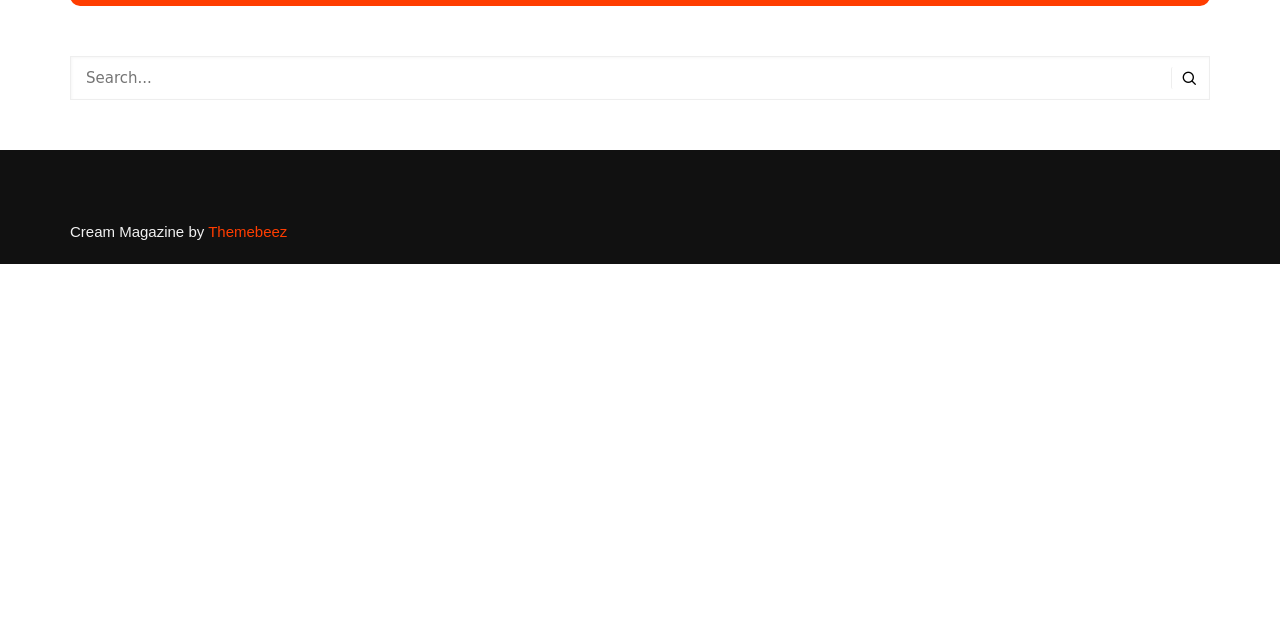Please determine the bounding box coordinates for the UI element described here. Use the format (top-left x, top-left y, bottom-right x, bottom-right y) with values bounded between 0 and 1: Themebeez

[0.163, 0.349, 0.224, 0.375]